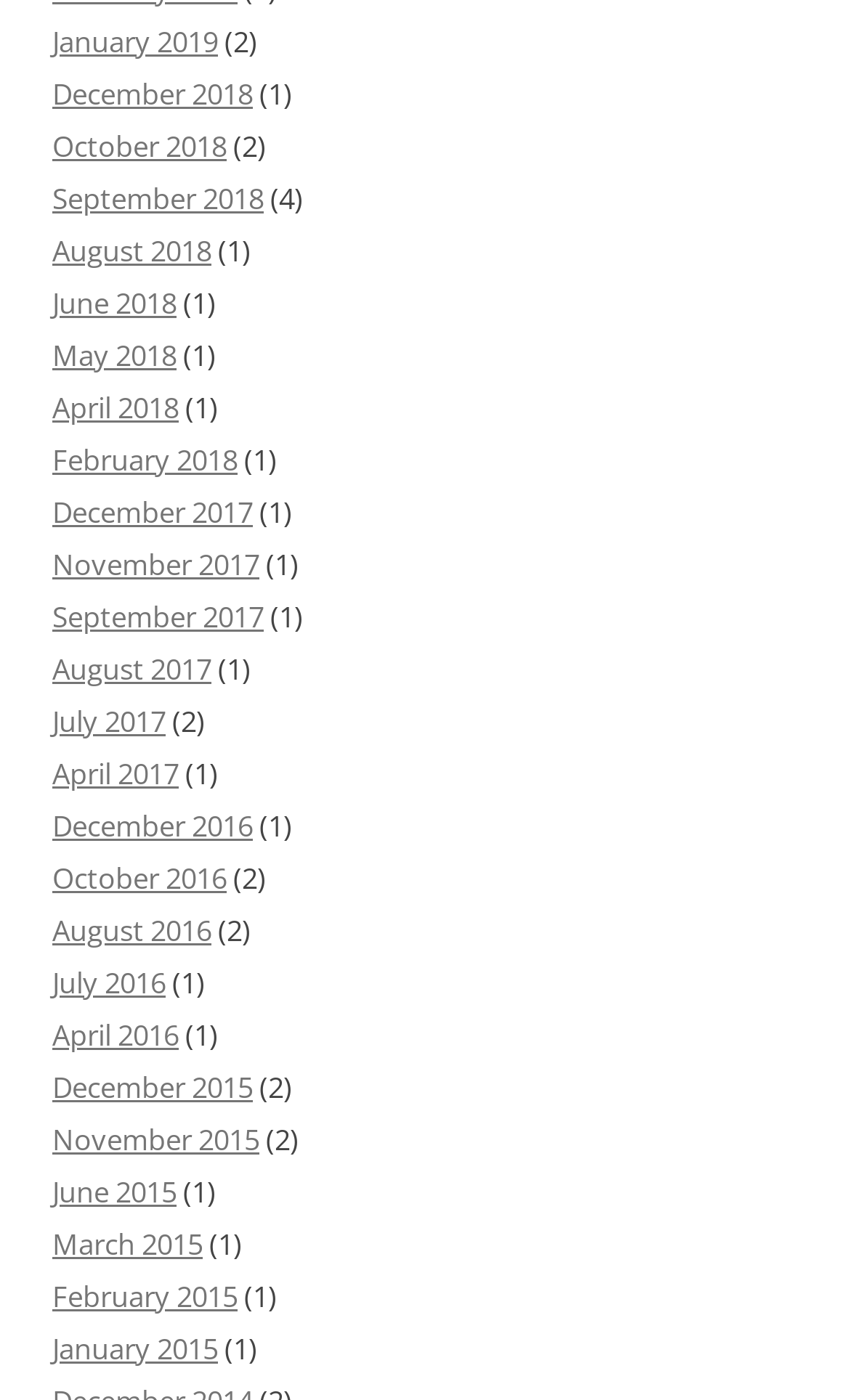What is the latest month listed for 2019?
Provide a one-word or short-phrase answer based on the image.

January 2019